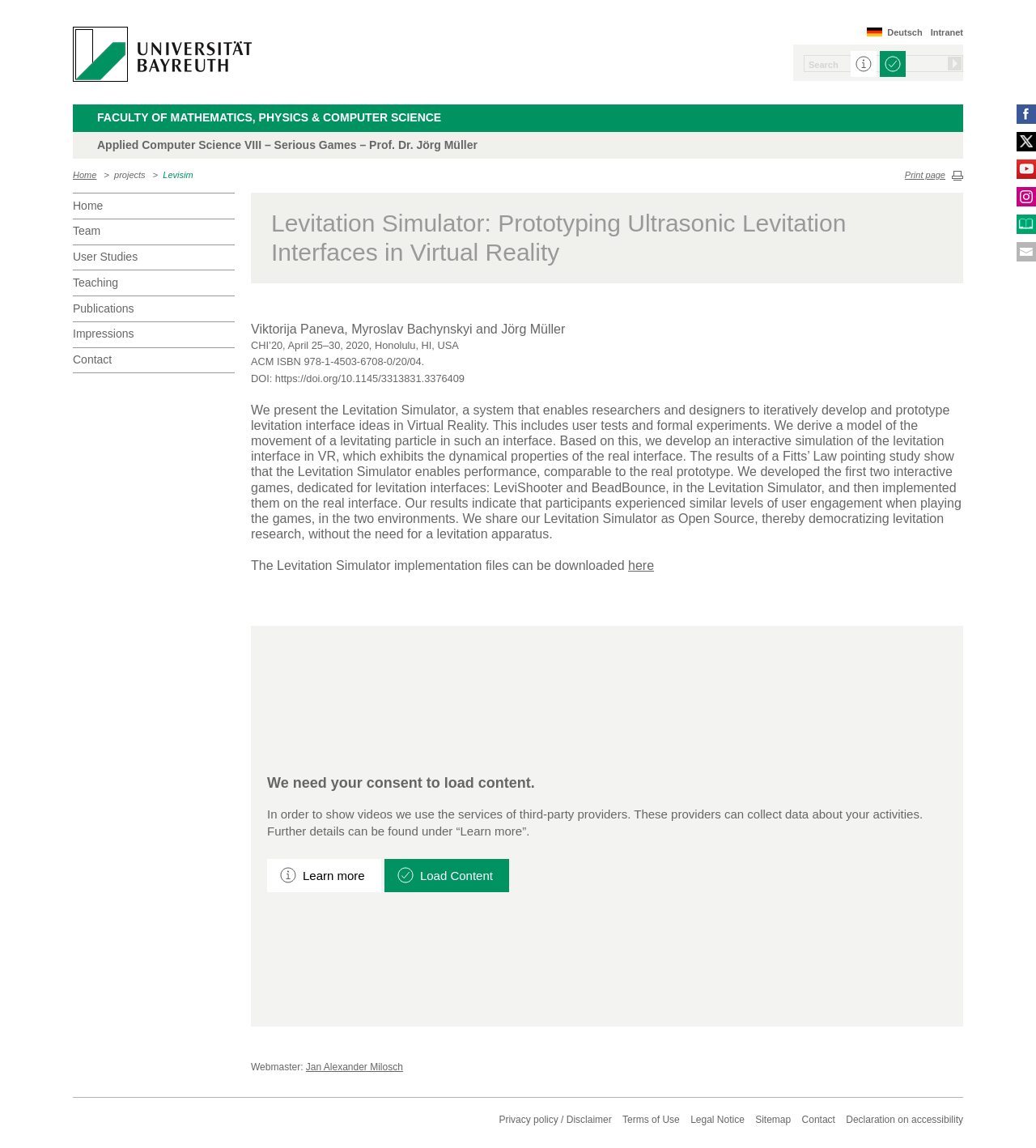Given the element description: "Terms of Use", predict the bounding box coordinates of this UI element. The coordinates must be four float numbers between 0 and 1, given as [left, top, right, bottom].

[0.601, 0.969, 0.656, 0.982]